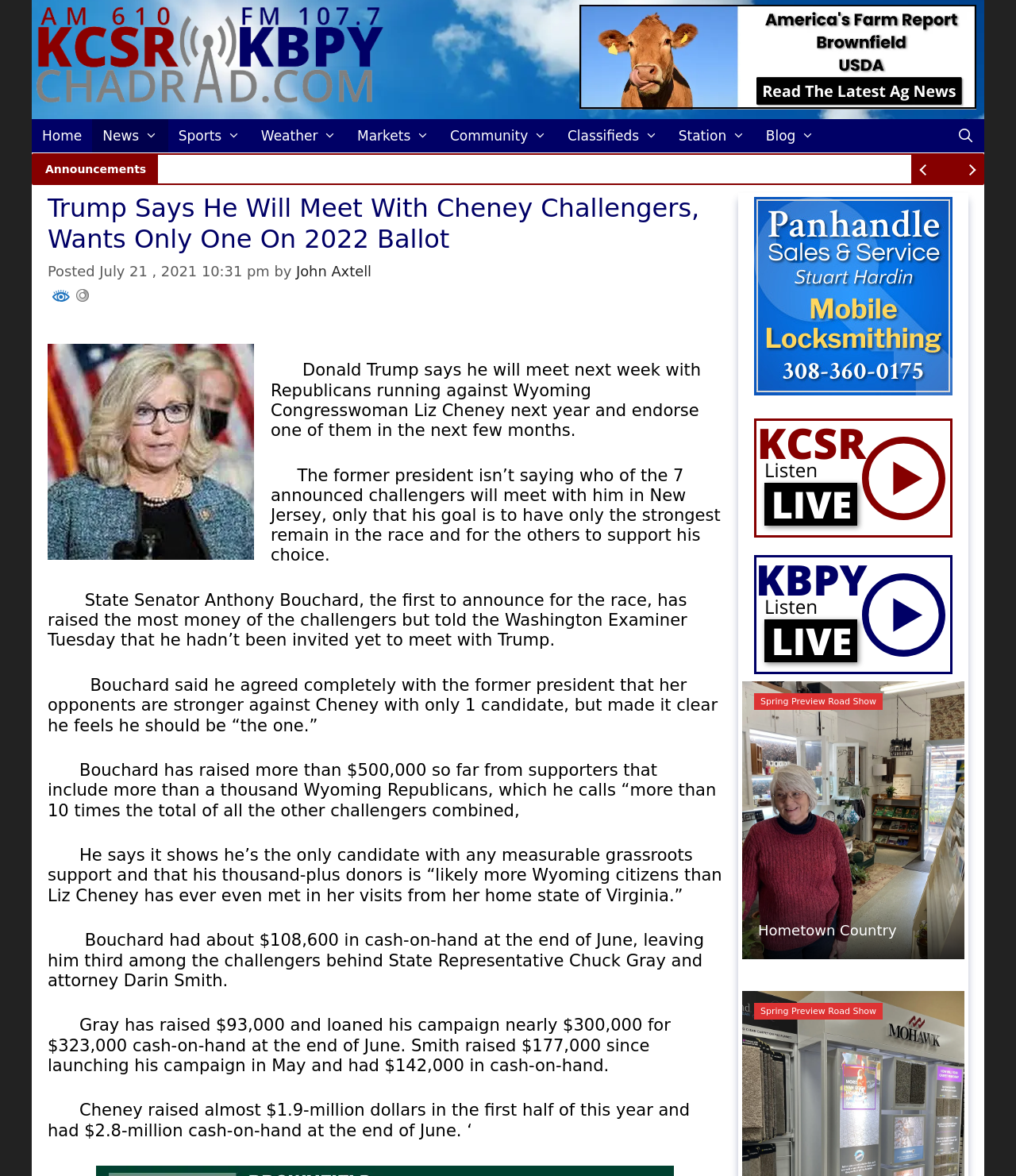Give a one-word or short phrase answer to the question: 
What is the name of the congresswoman mentioned in the article?

Liz Cheney